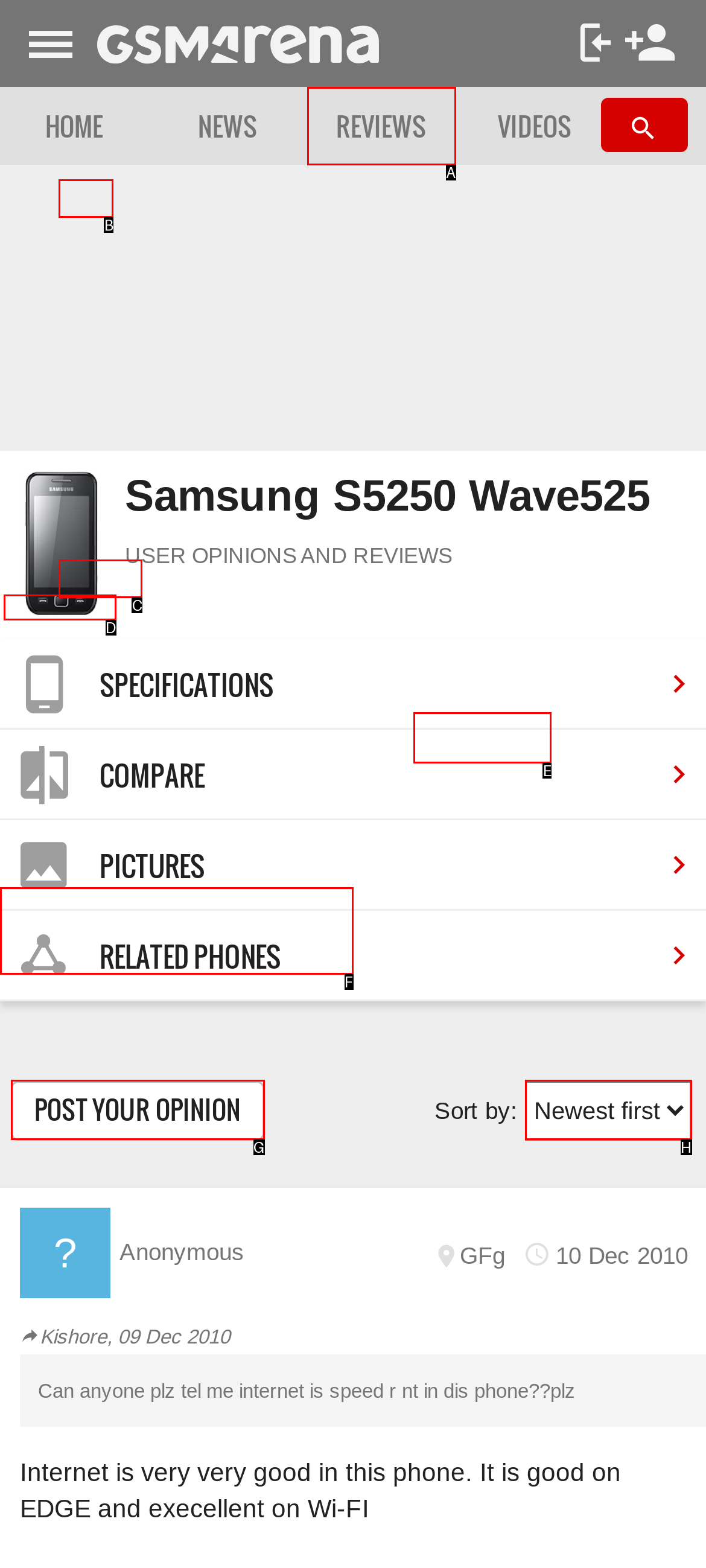Given the description: Post your opinion, select the HTML element that best matches it. Reply with the letter of your chosen option.

G